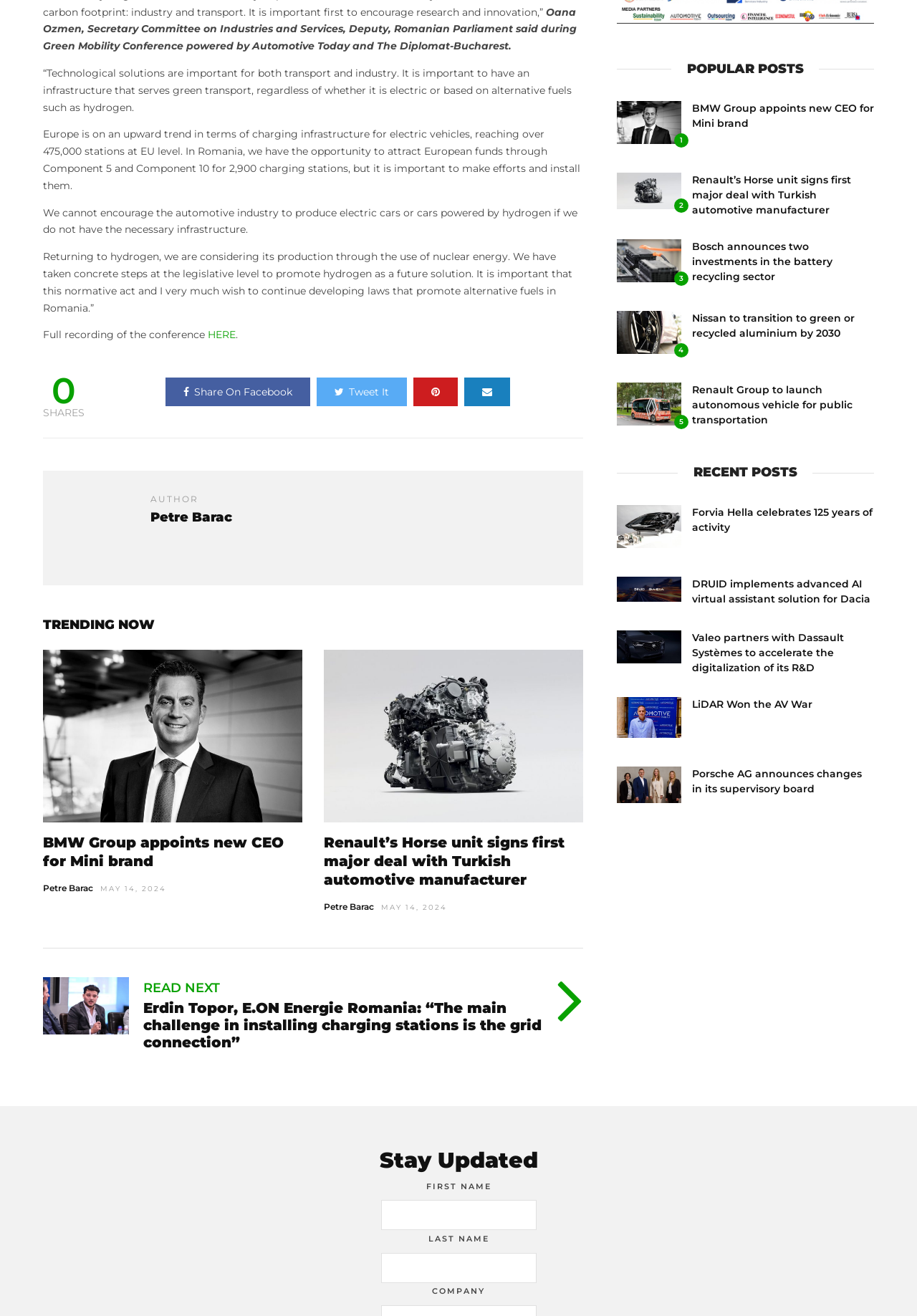Can you show the bounding box coordinates of the region to click on to complete the task described in the instruction: "Click on the 'BMW Group appoints new CEO for Mini brand' link"?

[0.047, 0.634, 0.309, 0.661]